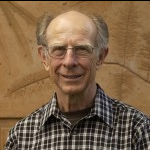Paint a vivid picture with your words by describing the image in detail.

The image features a smiling older man with glasses, wearing a plaid shirt, posing against a textured wooden background. His expression is warm and approachable, suggesting a friendly demeanor. This visual could represent themes of wisdom, experience, or community engagement, possibly reflecting a connection to nature or environmental issues, aligning with discussions on sustainability and energy, such as those highlighted in recent news about renewable energy trends in Australia.